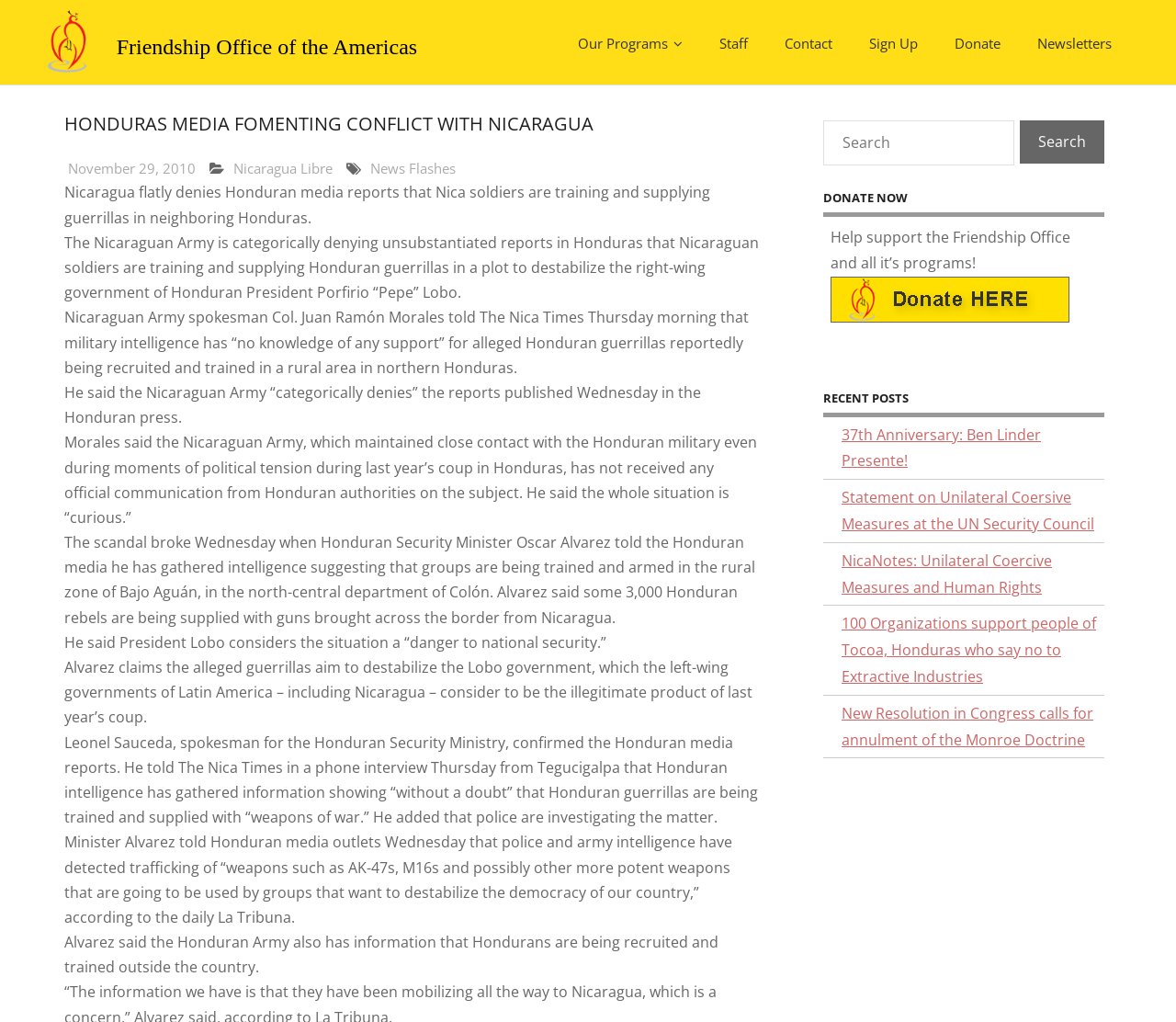Identify the bounding box coordinates of the region I need to click to complete this instruction: "go to home page".

None